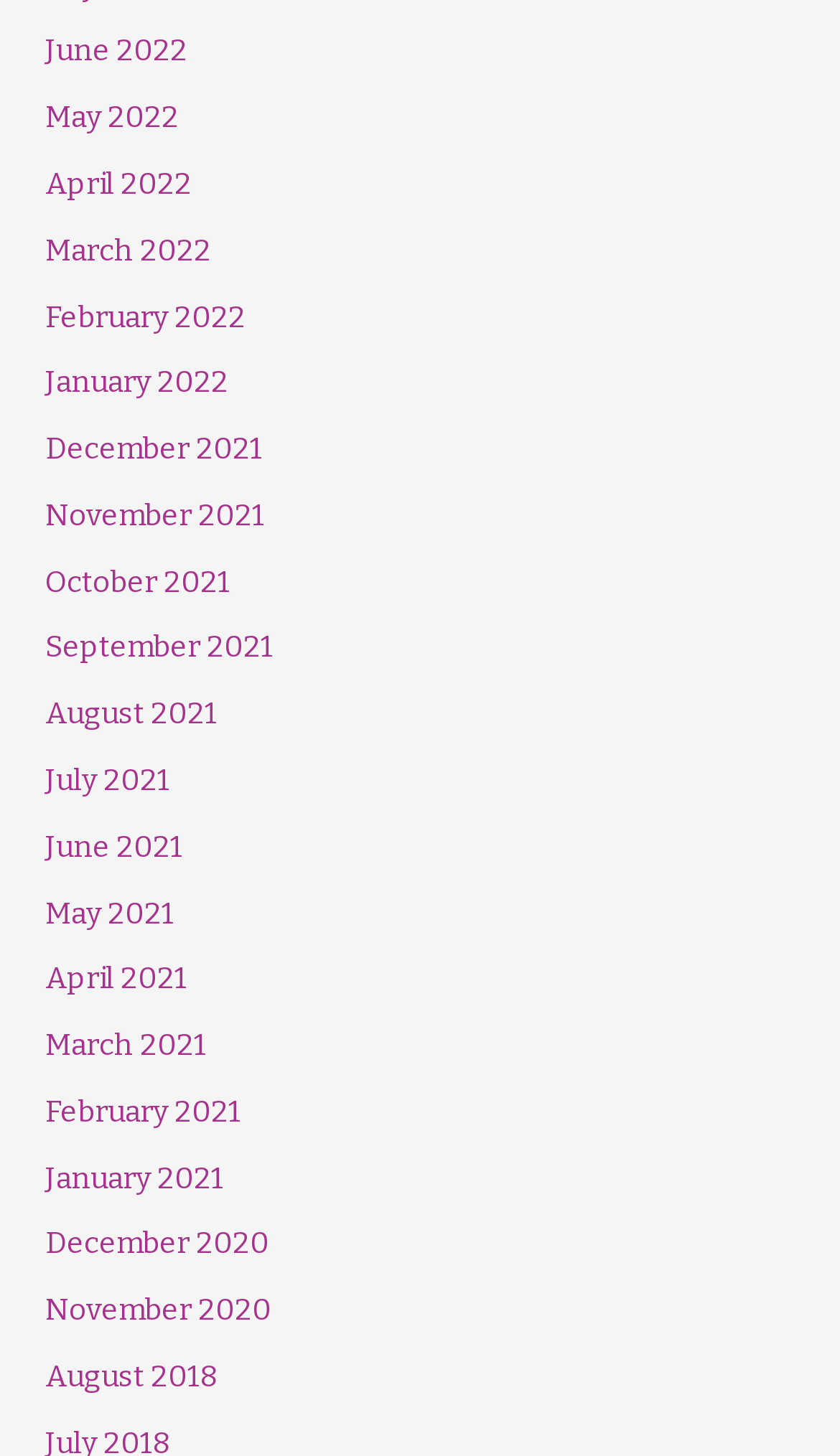Use the details in the image to answer the question thoroughly: 
What is the earliest month listed?

I looked at the list of link elements and found the earliest month listed is August 2018, which is at the bottom of the list.